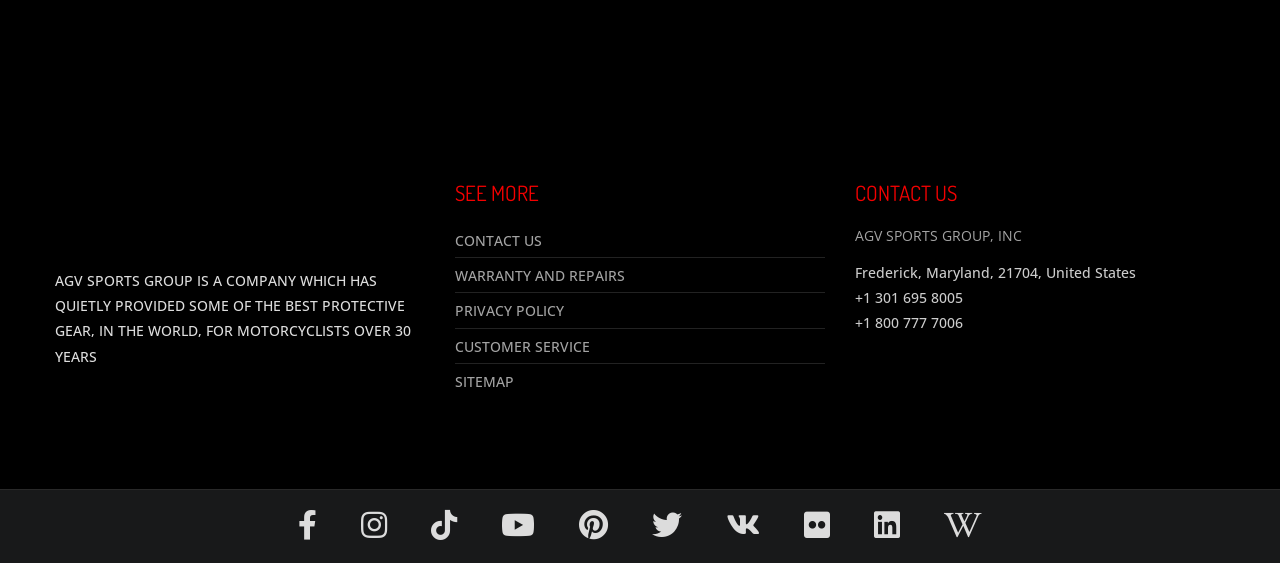Refer to the image and provide an in-depth answer to the question: 
How many links are there in the top right section?

The top right section contains links to 'CONTACT US', 'WARRANTY AND REPAIRS', 'PRIVACY POLICY', 'CUSTOMER SERVICE', and 'SITEMAP'. There are 6 links in total.